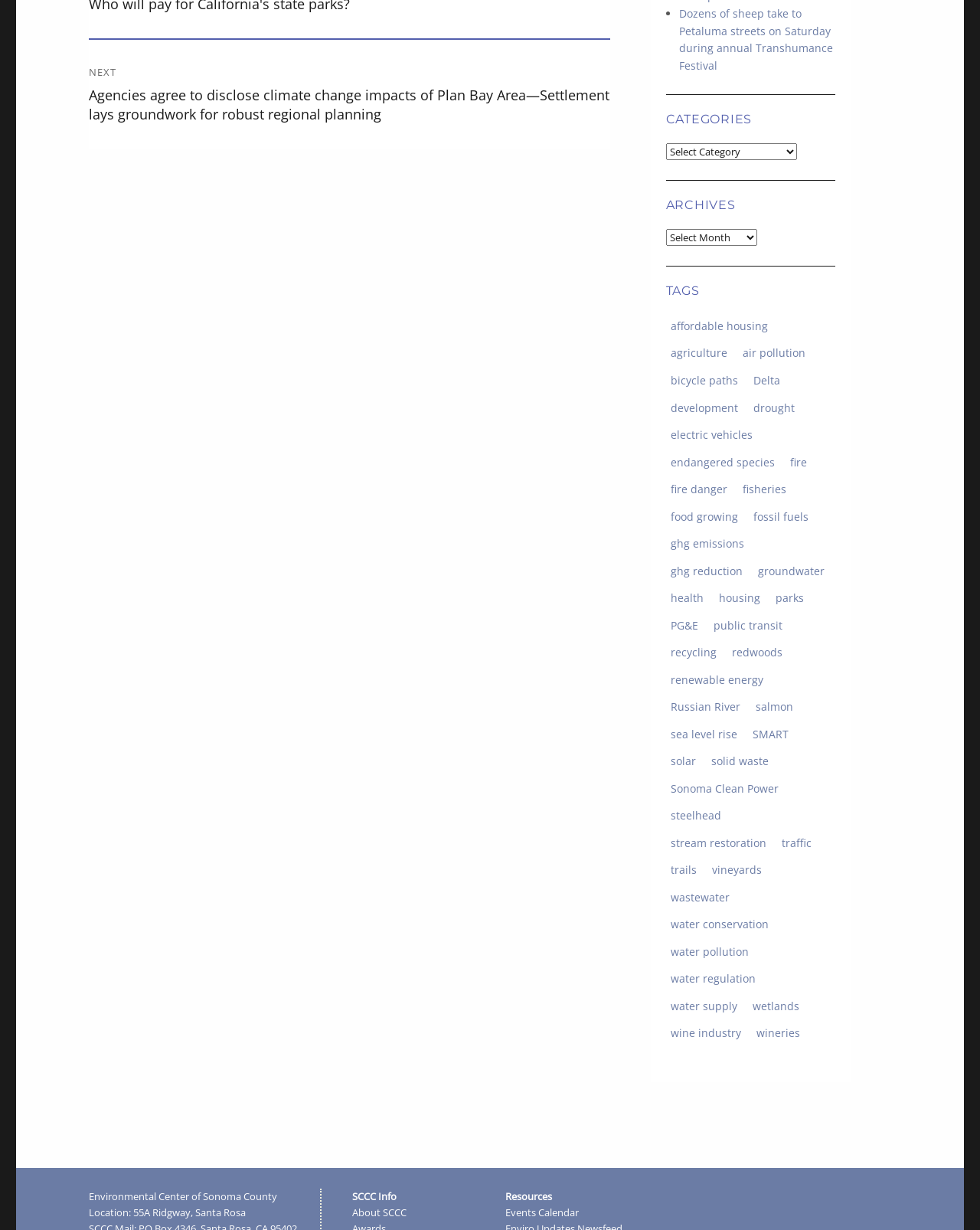What is the location of the Environmental Center of Sonoma County?
Provide a one-word or short-phrase answer based on the image.

55A Ridgway, Santa Rosa